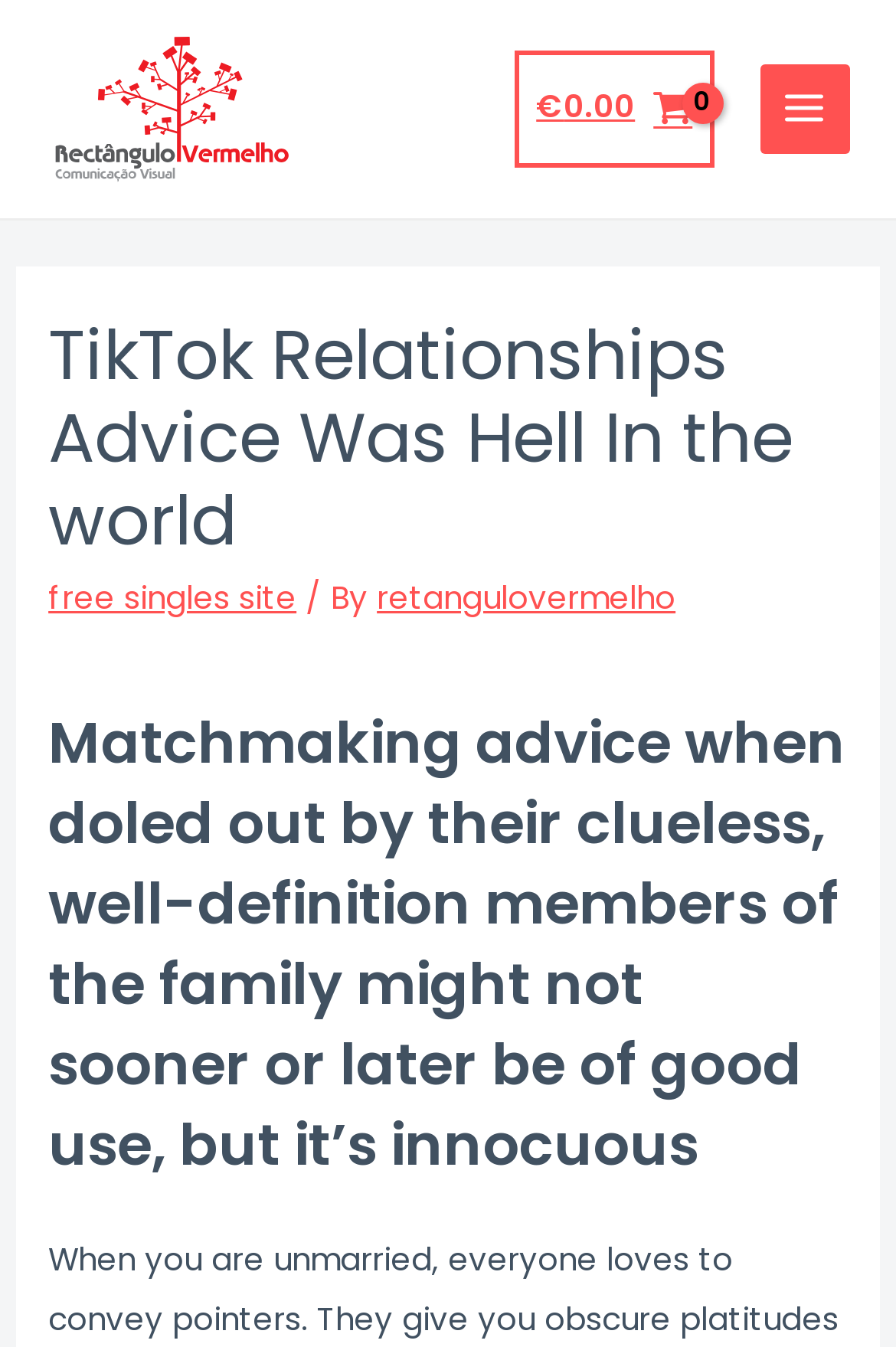Please find the top heading of the webpage and generate its text.

TikTok Relationships Advice Was Hell In the world